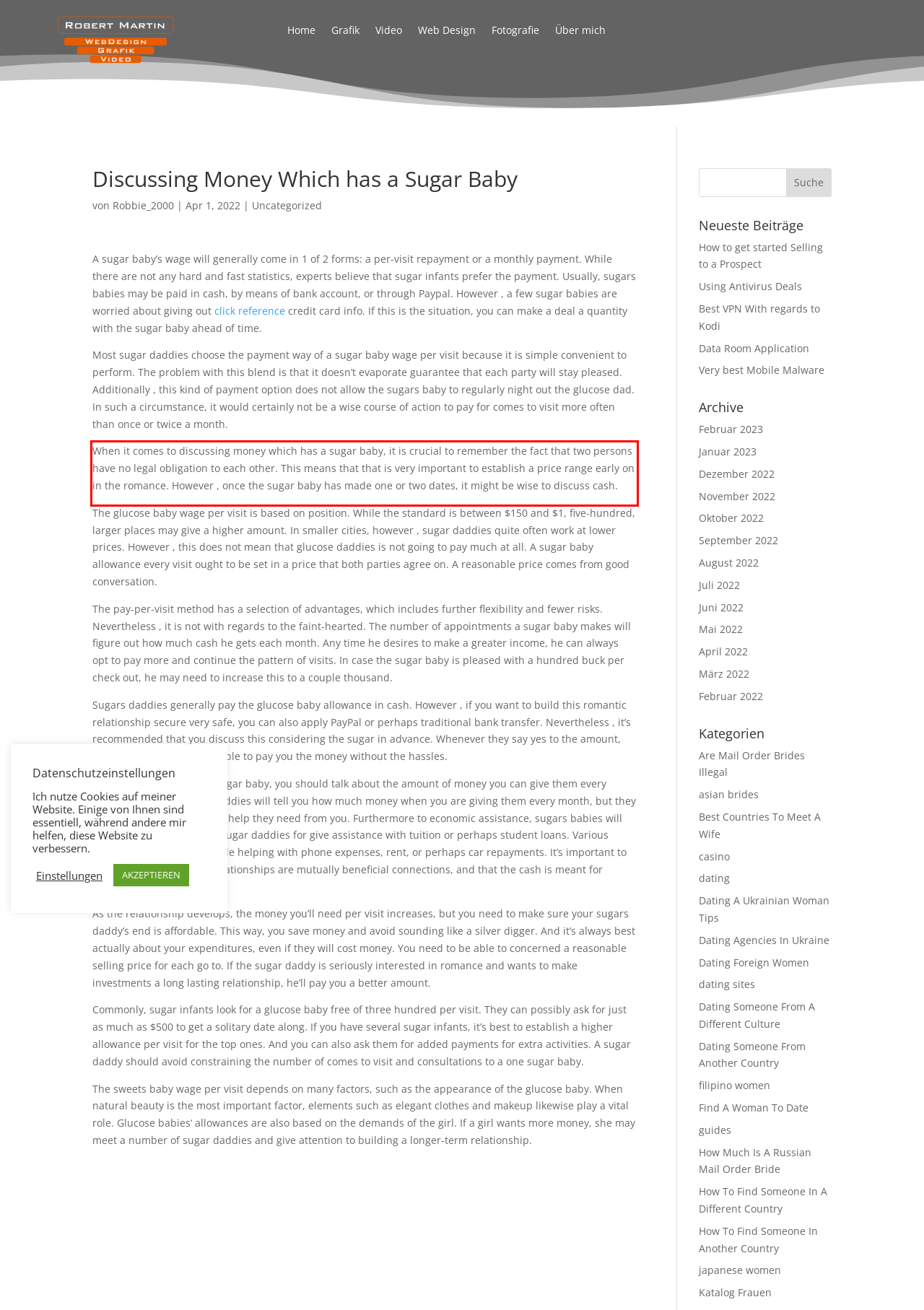With the given screenshot of a webpage, locate the red rectangle bounding box and extract the text content using OCR.

When it comes to discussing money which has a sugar baby, it is crucial to remember the fact that two persons have no legal obligation to each other. This means that that is very important to establish a price range early on in the romance. However , once the sugar baby has made one or two dates, it might be wise to discuss cash.